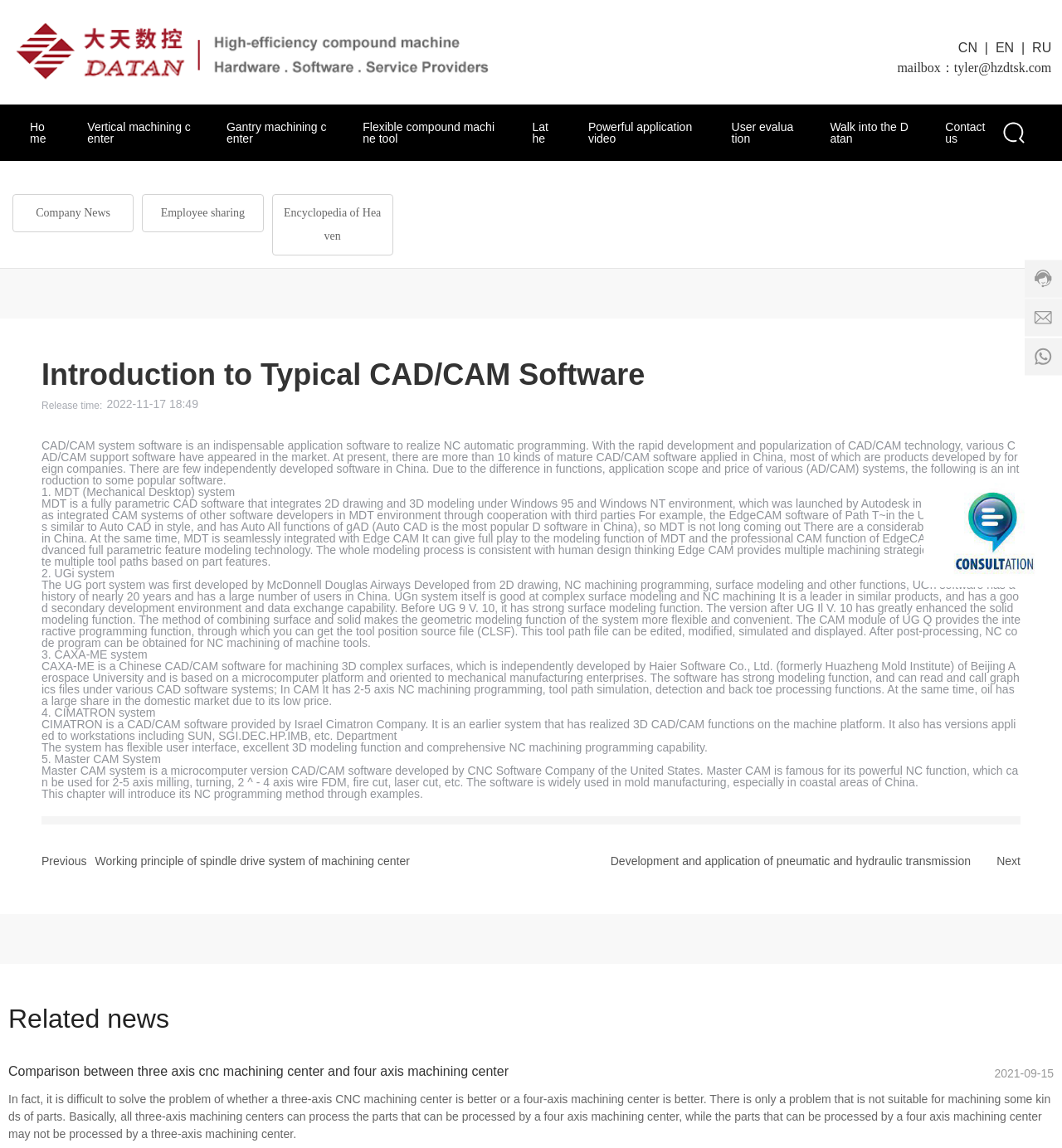Find the bounding box coordinates for the area that should be clicked to accomplish the instruction: "Click the 'Home' link".

[0.02, 0.091, 0.057, 0.14]